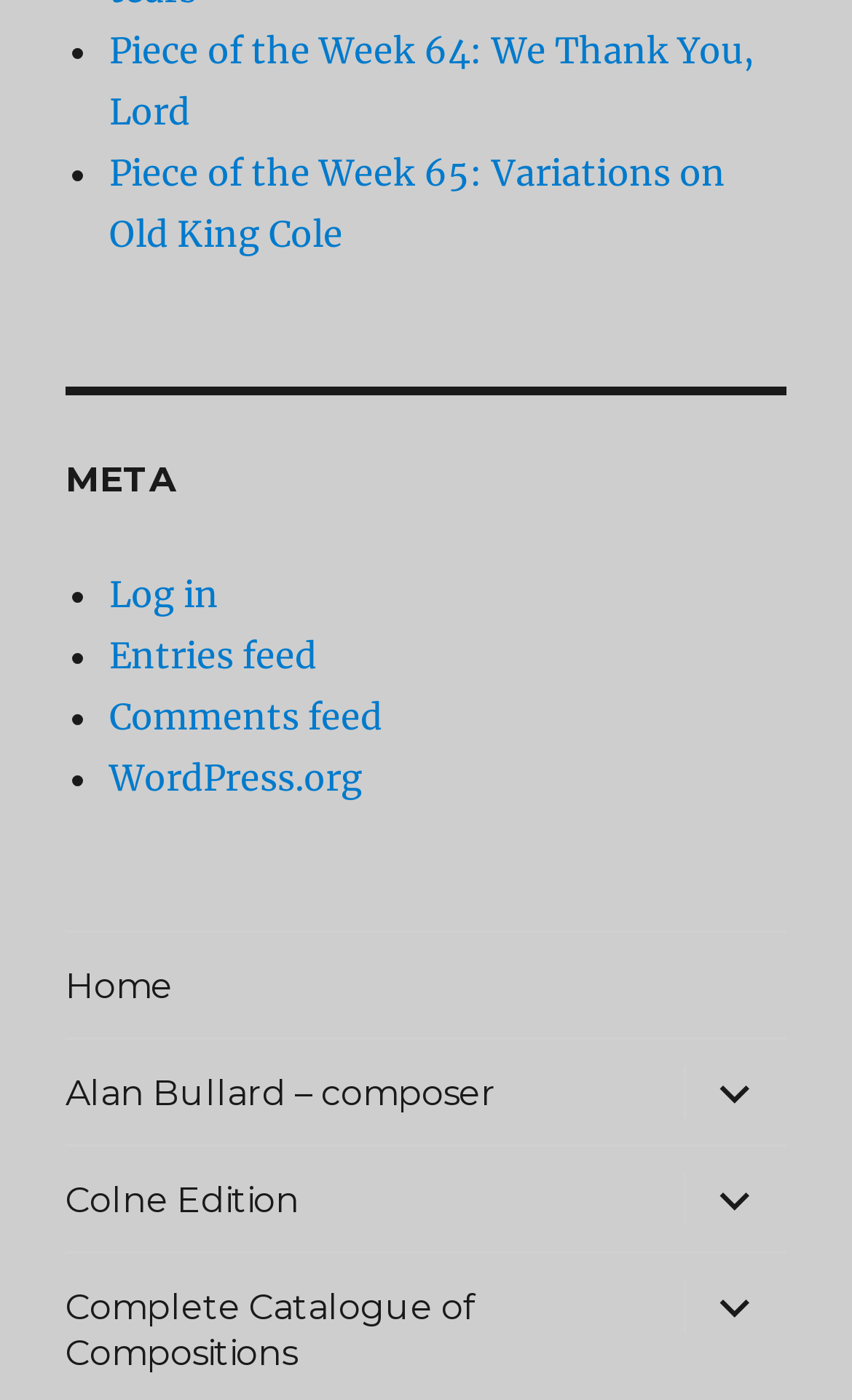What is the text of the first link on the webpage?
Look at the image and respond with a one-word or short-phrase answer.

Piece of the Week 64: We Thank You, Lord